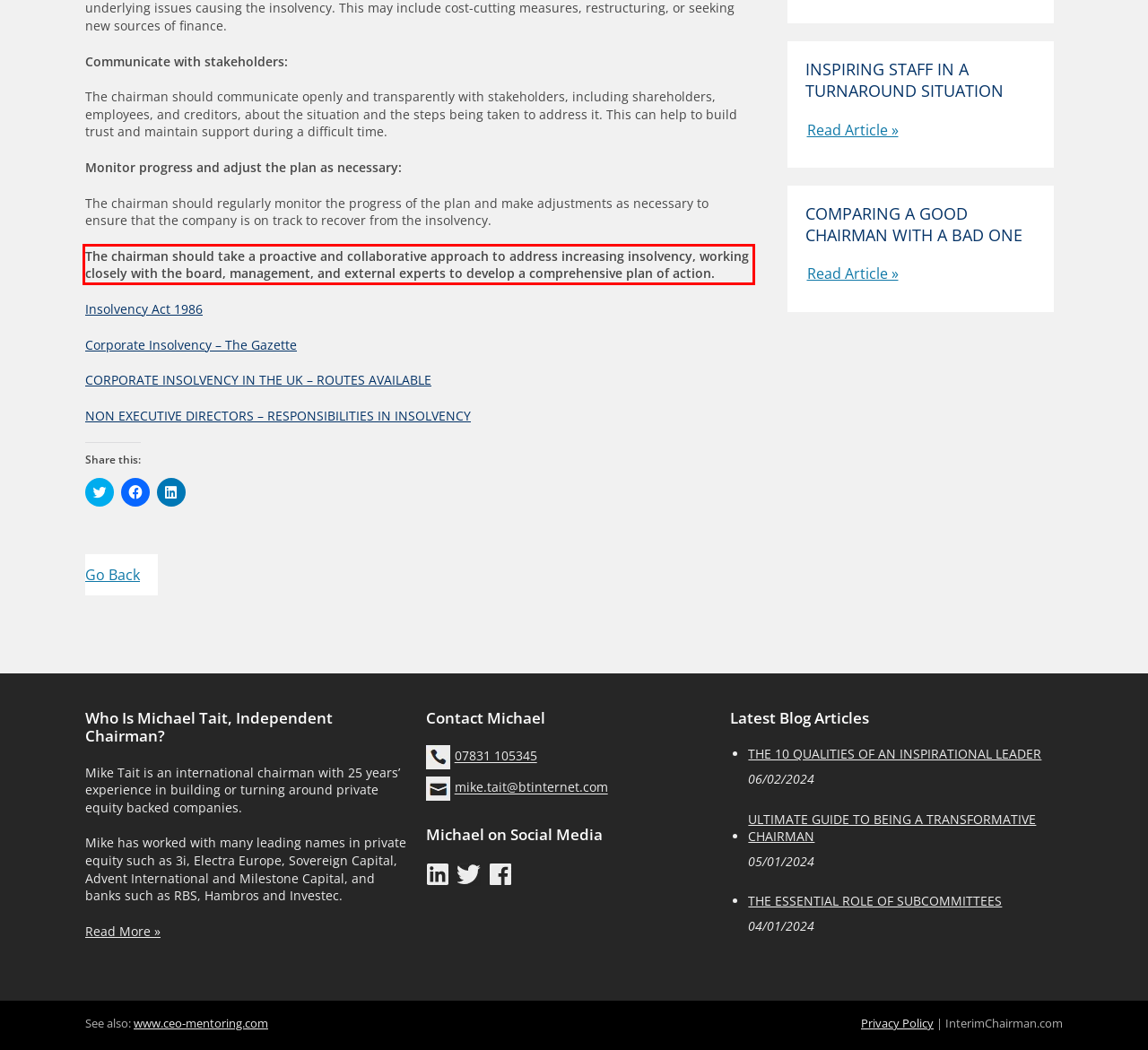View the screenshot of the webpage and identify the UI element surrounded by a red bounding box. Extract the text contained within this red bounding box.

The chairman should take a proactive and collaborative approach to address increasing insolvency, working closely with the board, management, and external experts to develop a comprehensive plan of action.